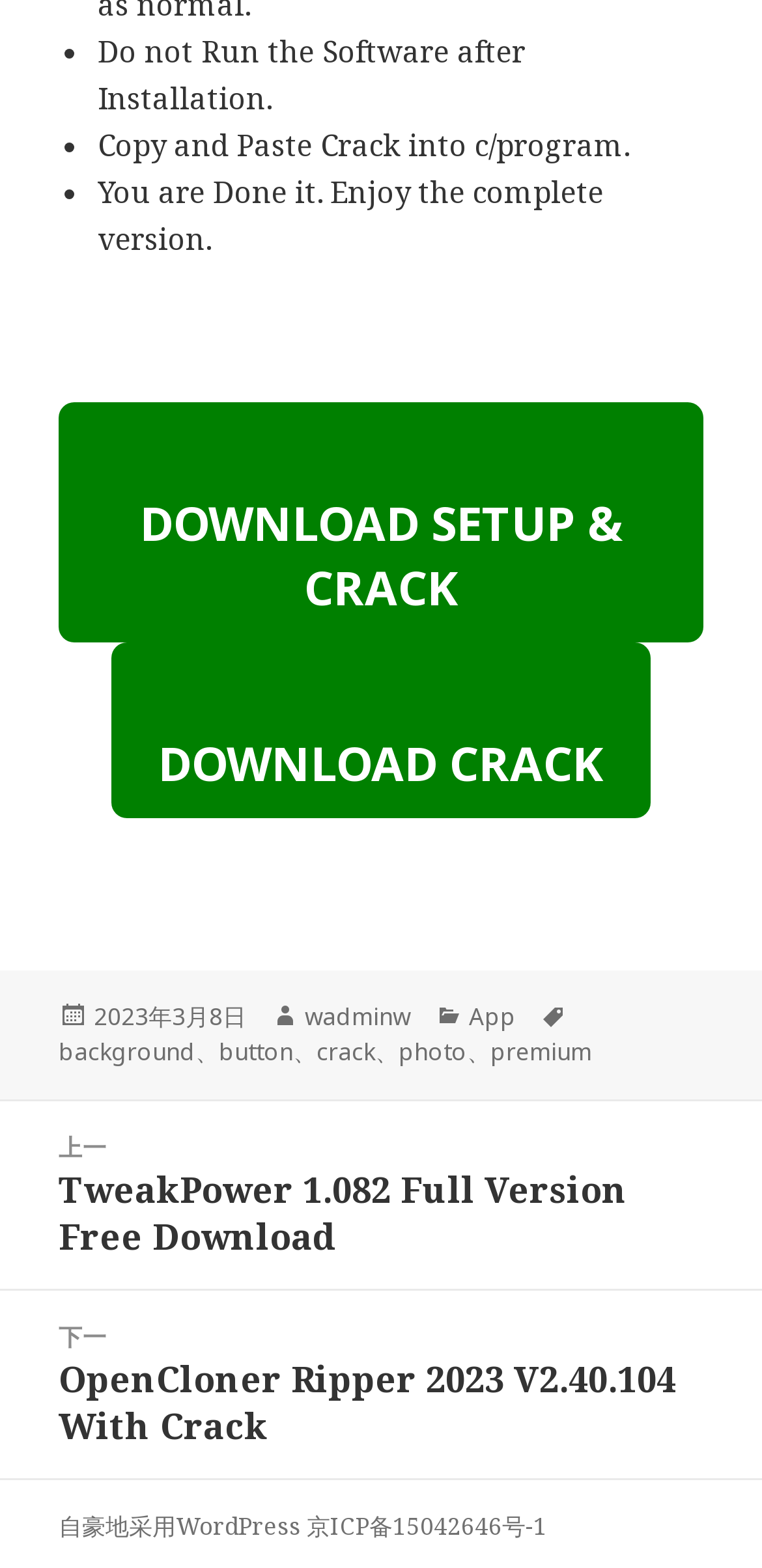Answer the question in one word or a short phrase:
What is the category of the article?

App